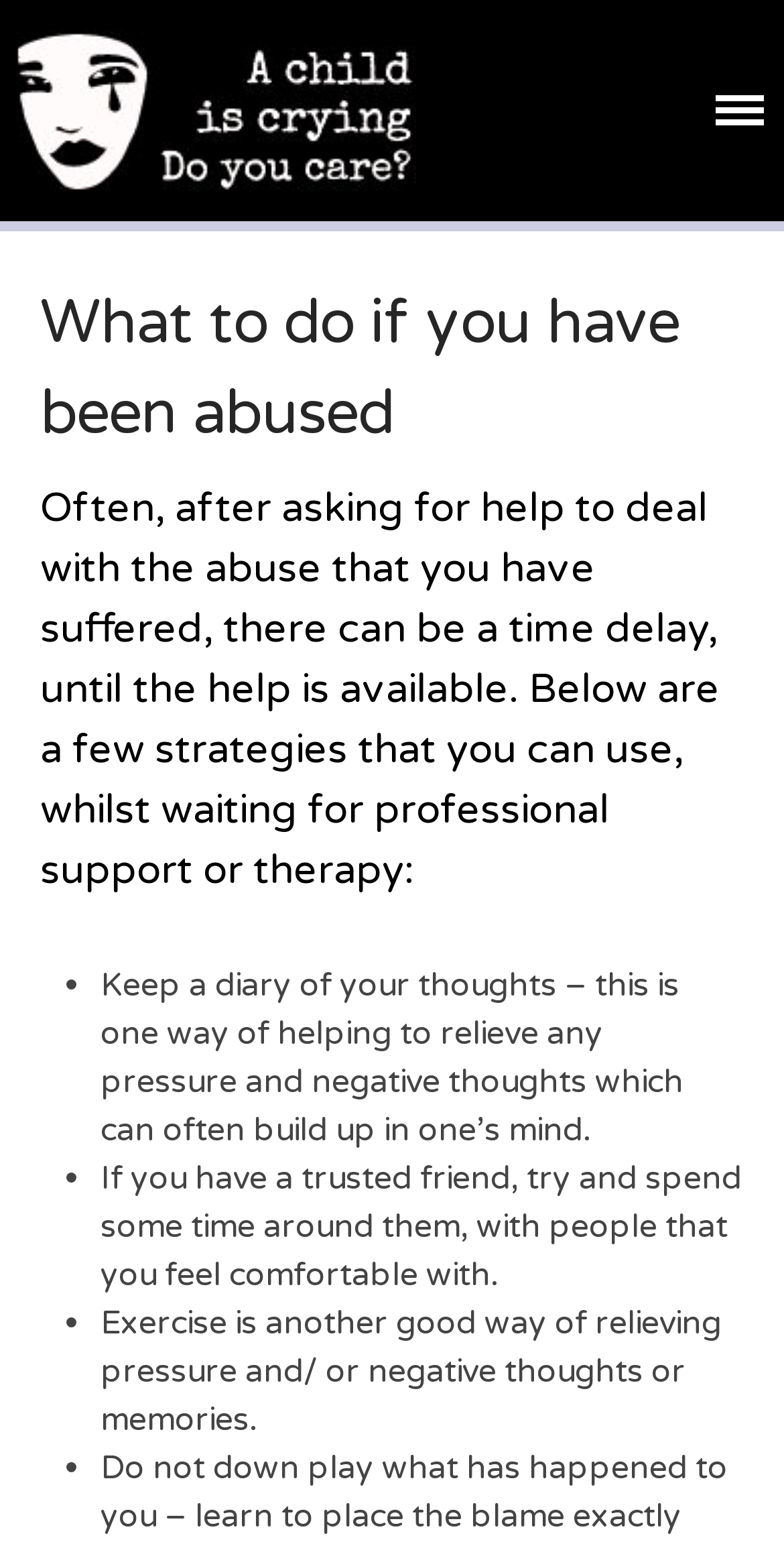Specify the bounding box coordinates of the area that needs to be clicked to achieve the following instruction: "Read the 'What to do if you have been abused' heading".

[0.051, 0.18, 0.949, 0.296]